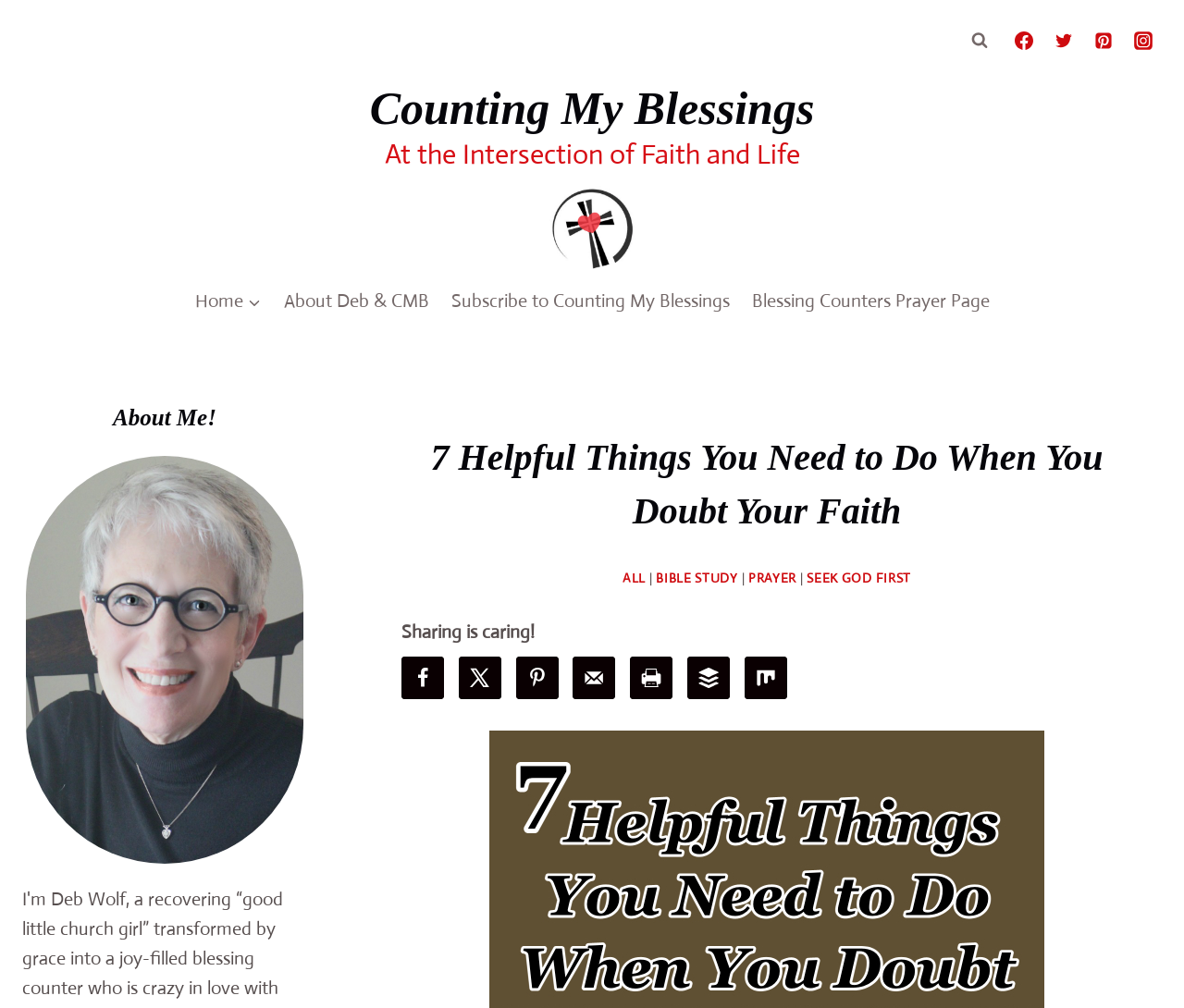Provide your answer to the question using just one word or phrase: How many social media links are available?

4